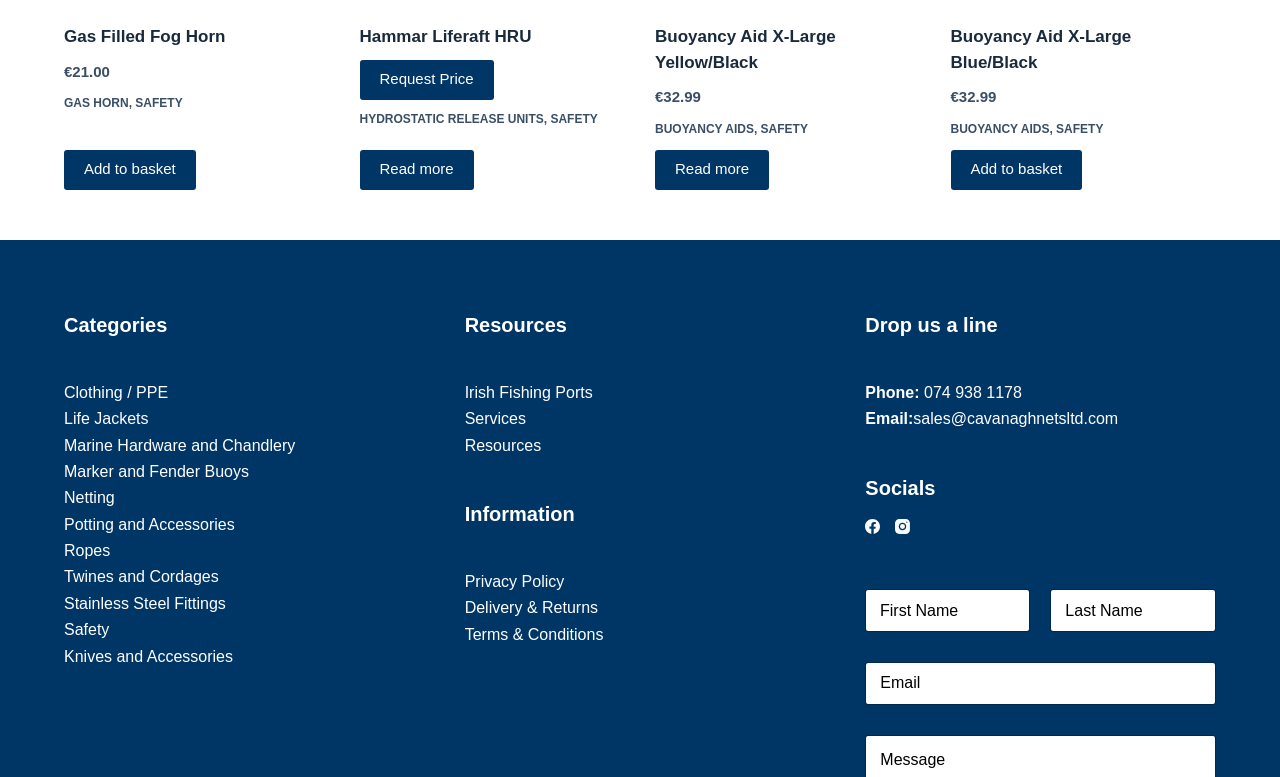Show the bounding box coordinates for the HTML element as described: "parent_node: Email name="form_fields[email]" placeholder="Your Email"".

None